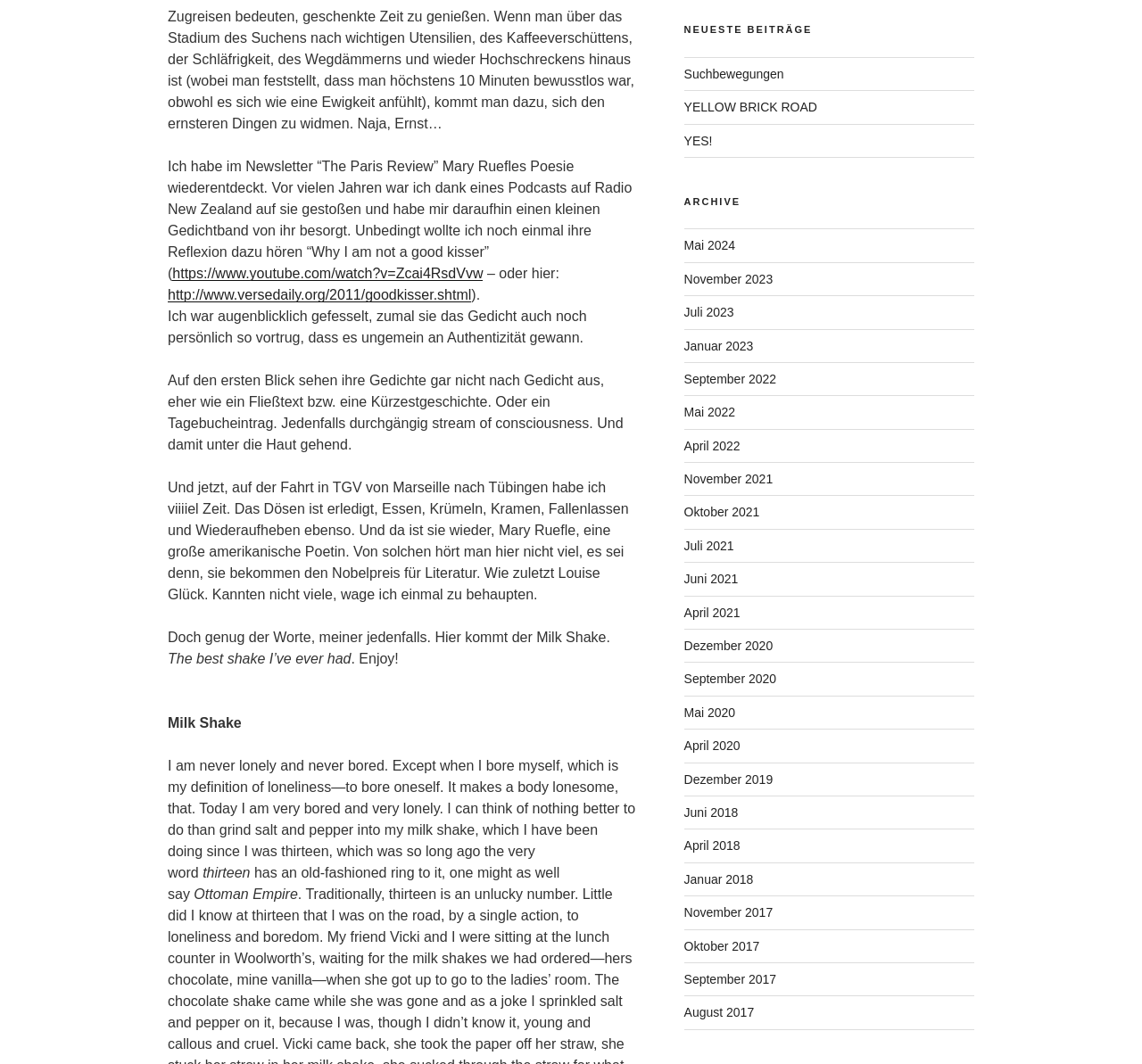Please determine the bounding box coordinates for the UI element described here. Use the format (top-left x, top-left y, bottom-right x, bottom-right y) with values bounded between 0 and 1: aria-label="Instagram" title="Instagram"

None